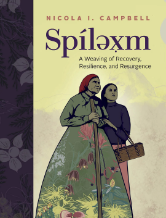Please study the image and answer the question comprehensively:
What is the author's name?

The author's name is displayed alongside the title of the book, and it is Nicola I. Campbell.